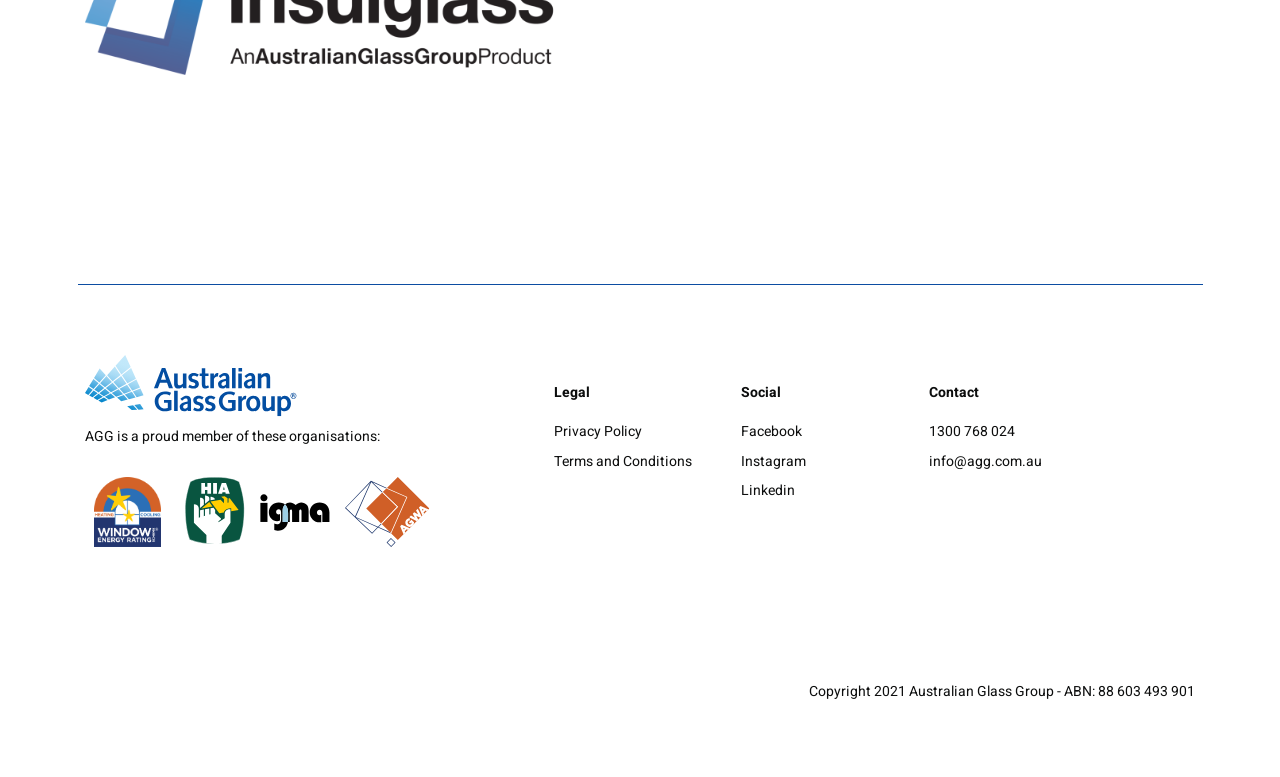Provide the bounding box coordinates of the HTML element described as: "Linkedin". The bounding box coordinates should be four float numbers between 0 and 1, i.e., [left, top, right, bottom].

[0.579, 0.618, 0.621, 0.645]